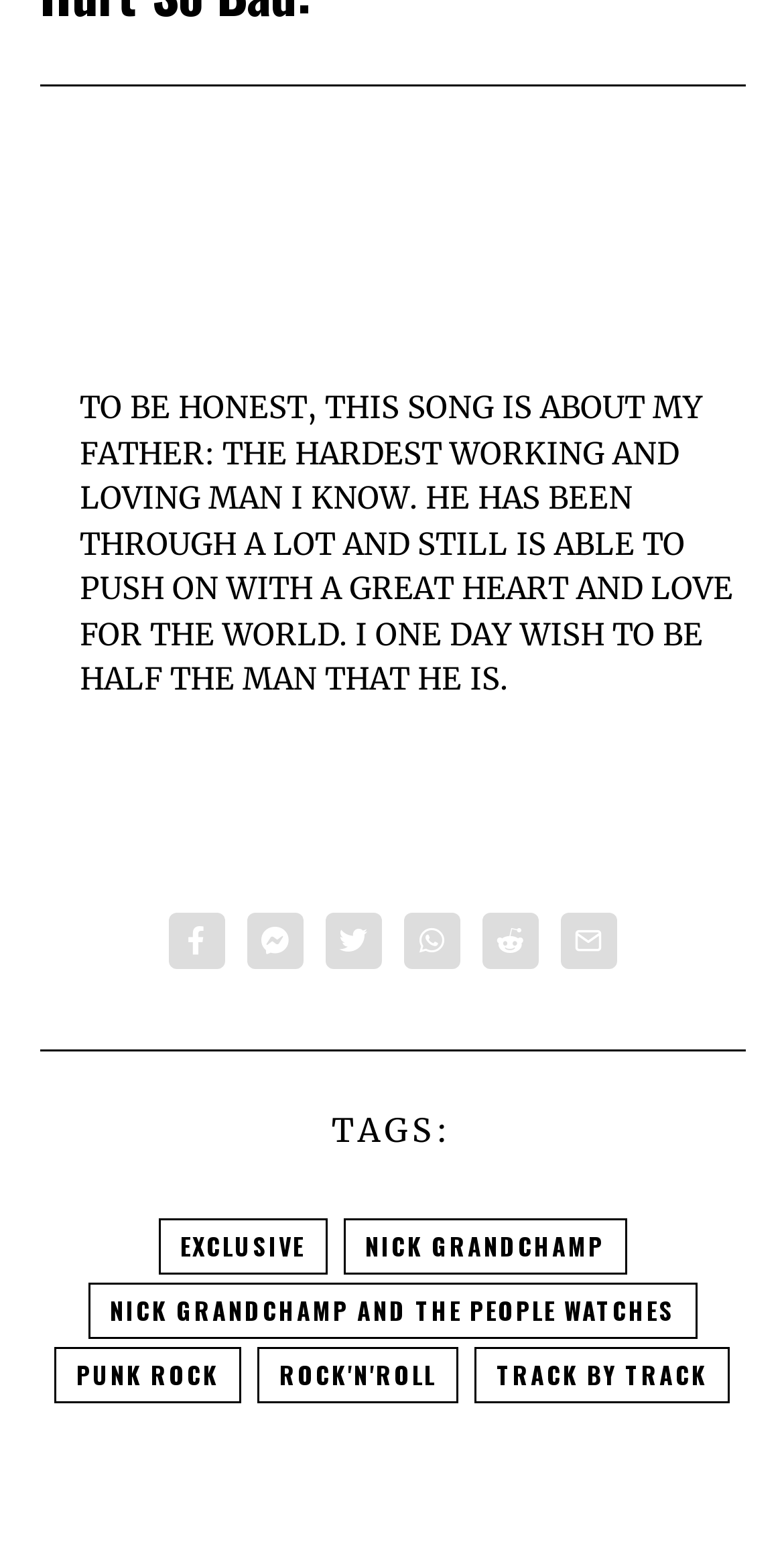Pinpoint the bounding box coordinates of the element to be clicked to execute the instruction: "View the tags".

[0.05, 0.68, 0.95, 0.745]